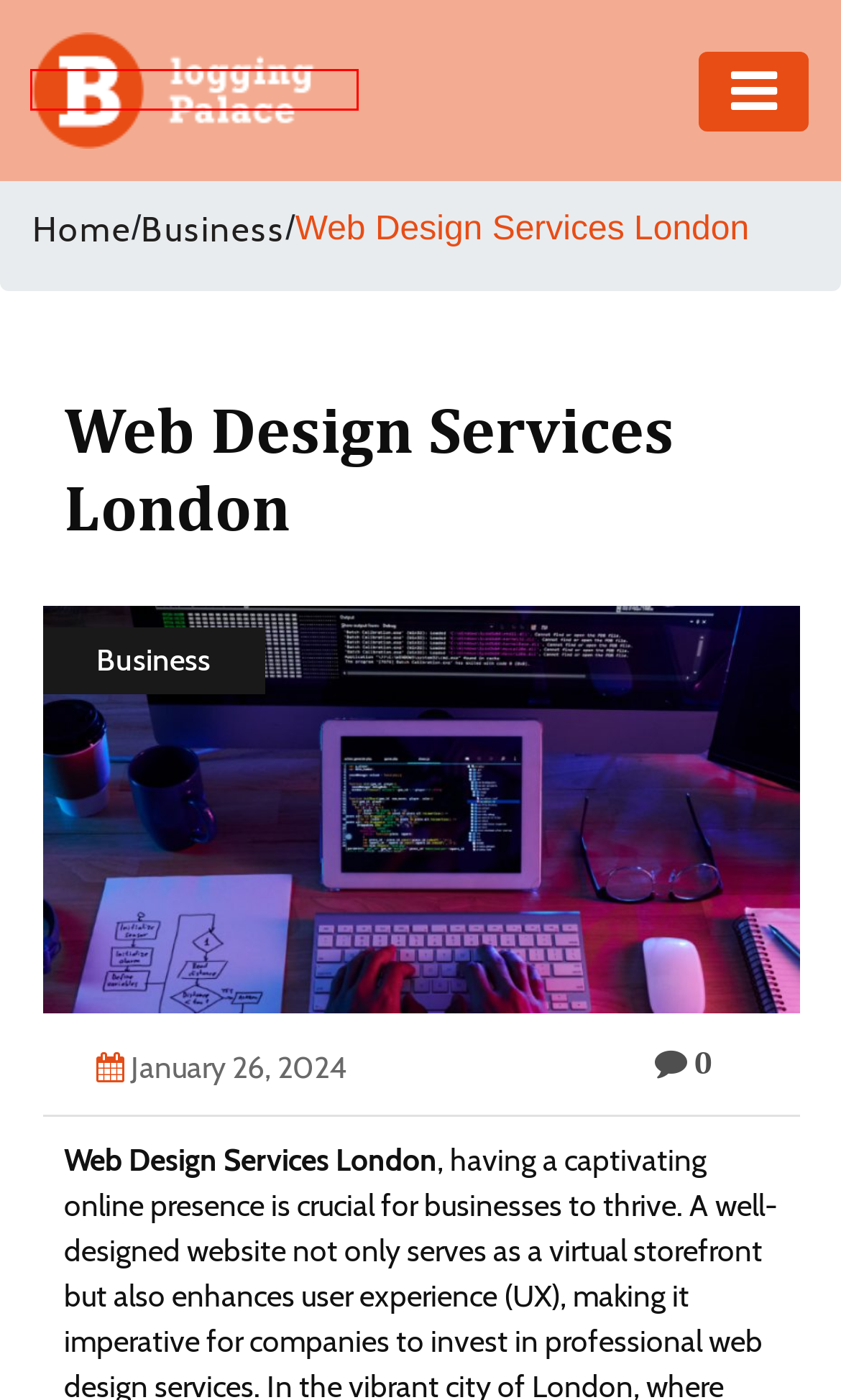Given a screenshot of a webpage with a red bounding box, please pick the webpage description that best fits the new webpage after clicking the element inside the bounding box. Here are the candidates:
A. Popular Business Blogs | Top and Small Business Blogs - Blogging Palace
B. Commercial Real Estate Blogs | Real Estate Agent Blogs - Blogging Palace
C. Higher Education Blog | Education Blog Topics - Blogging Palace
D. Top Online Shopping Blog | Best Shopping Blogs - Blogging Palace
E. Blogging Palace | Latest Articles To Read | Latest Blogs Online
F. Best Adventure Blogs | Travel Adventure Blogs - Blogging Palace
G. Web Design Services London UK | Web Development Company – OTB Solutions
H. Health Care Blog | Health Insurance and Policy blog - Blogging Palace

E